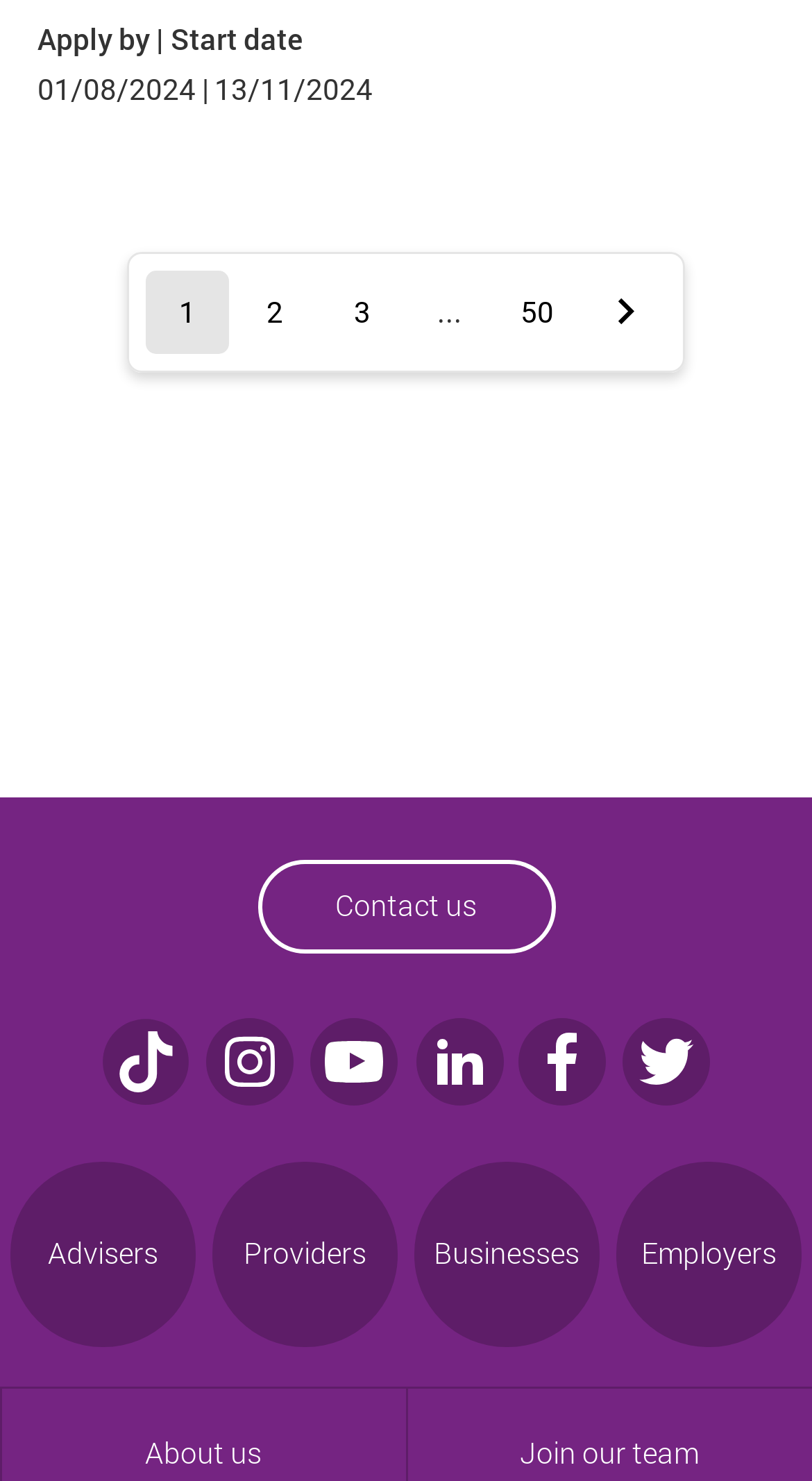Analyze the image and deliver a detailed answer to the question: How many pages are there in total?

The total number of pages can be found in the pagination section, where it is written as '50' next to the 'Go to last page' link.